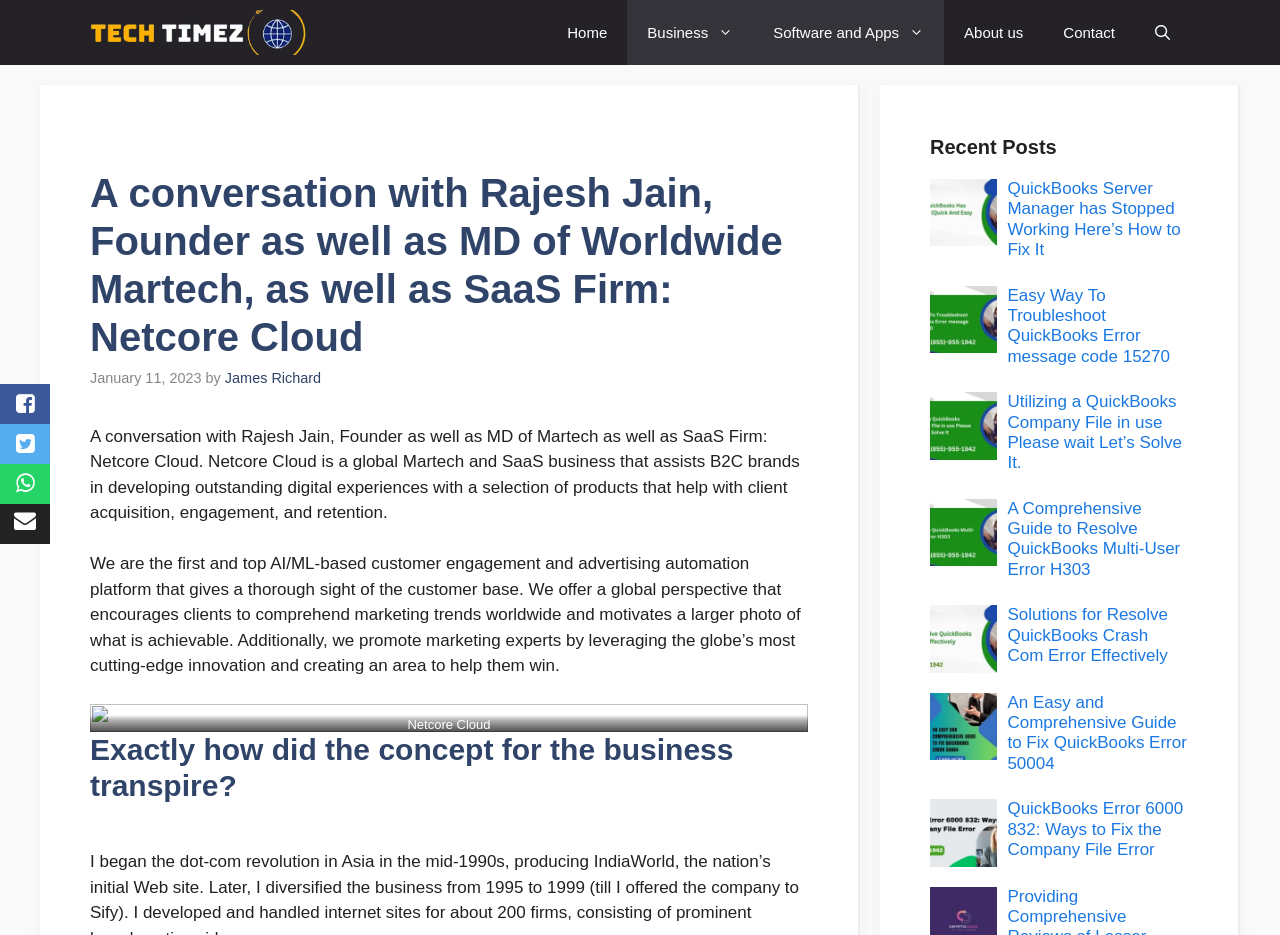Explain in detail what is displayed on the webpage.

This webpage appears to be a blog or news article page. At the top, there is a navigation bar with several links, including "Tech Timez", "Home", "Business", "Software and Apps", "About us", and "Contact". To the right of the navigation bar, there is a search button.

Below the navigation bar, there is a header section with a heading that reads "A conversation with Rajesh Jain, Founder as well as MD of Worldwide Martech, as well as SaaS Firm: Netcore Cloud". This heading is accompanied by a time stamp indicating that the article was published on January 11, 2023, and an author credit to James Richard.

The main content of the page is divided into two sections. The left section contains the article text, which describes a conversation with Rajesh Jain, the founder of Netcore Cloud, a global Martech and SaaS business. The article text is divided into several paragraphs, with a figure and a figcaption in the middle.

To the right of the article text, there is a sidebar with a heading that reads "Recent Posts". Below this heading, there are several links to other articles, each accompanied by a figure. The article titles include "QuickBooks Server Manager has Stopped Working Here’s How to Fix It", "Easy Way To Troubleshoot QuickBooks Error message code 15270", and several others.

At the bottom left of the page, there are four social media links, represented by icons.